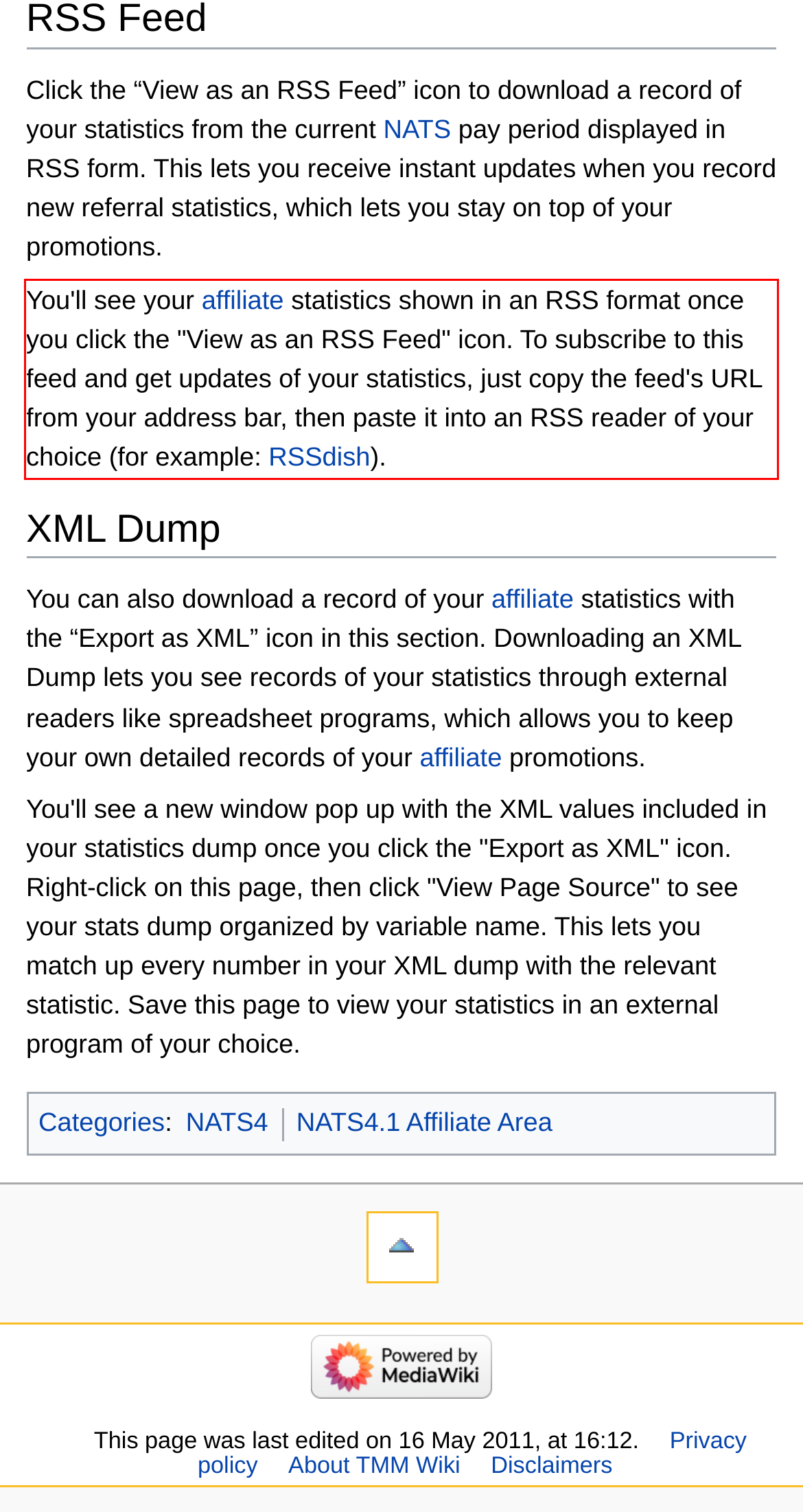You are provided with a screenshot of a webpage featuring a red rectangle bounding box. Extract the text content within this red bounding box using OCR.

You'll see your affiliate statistics shown in an RSS format once you click the "View as an RSS Feed" icon. To subscribe to this feed and get updates of your statistics, just copy the feed's URL from your address bar, then paste it into an RSS reader of your choice (for example: RSSdish).